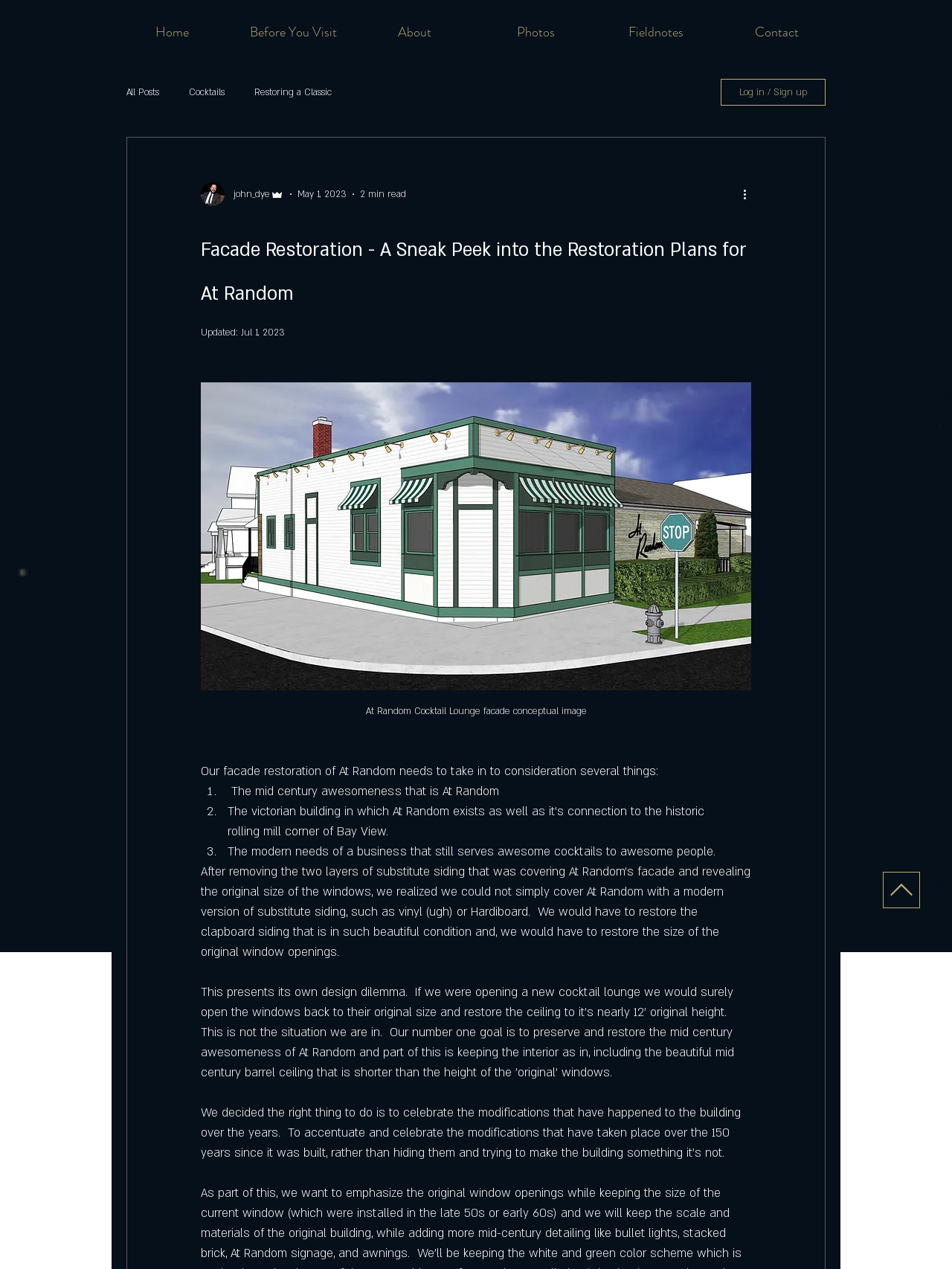What is the location of At Random?
Answer the question with just one word or phrase using the image.

Bay View, Milwaukee, Wisconsin